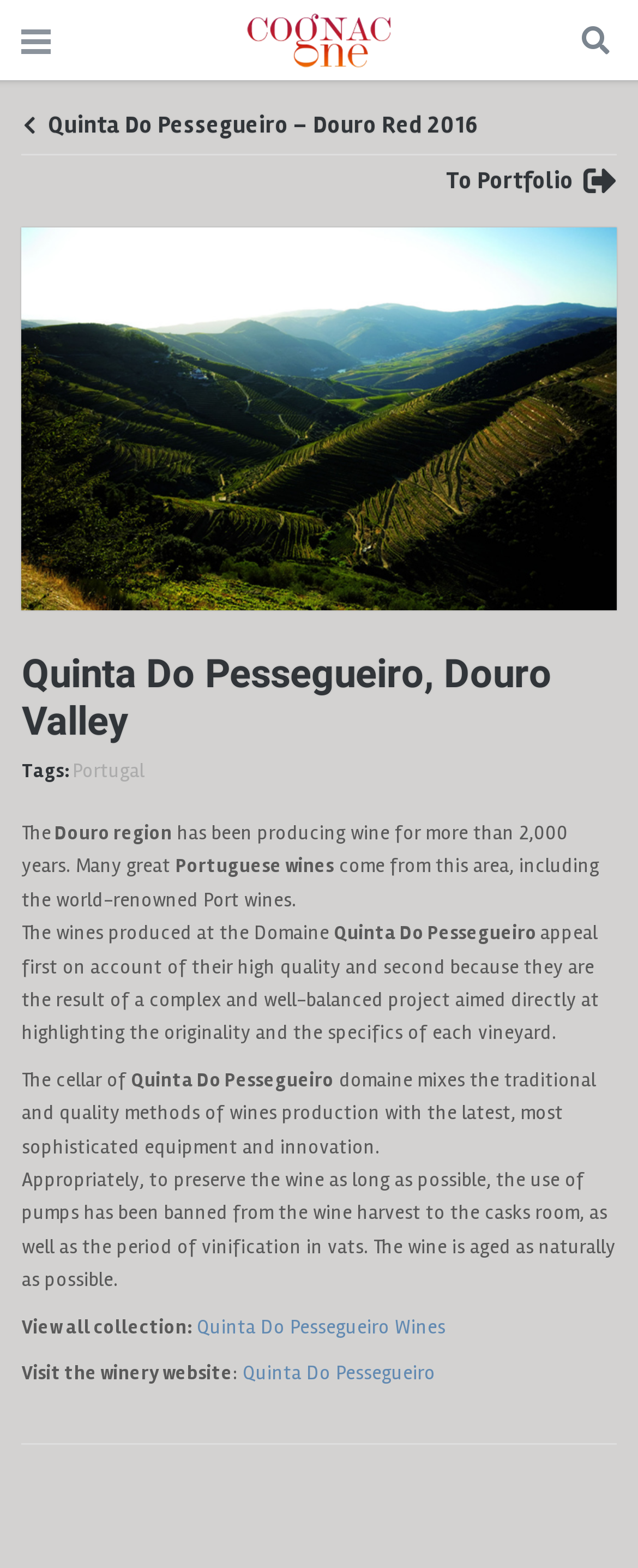Give a complete and precise description of the webpage's appearance.

The webpage is about Quinta Do Pessegueiro, a winery in the Douro Valley, Portugal. At the top left, there is a logo image, and next to it, a heading that reads "Quinta Do Pessegueiro – Douro Red 2016". Below the logo, there is a large image that takes up most of the width of the page.

The main content of the page is divided into sections. The first section has a heading that reads "Quinta Do Pessegueiro, Douro Valley" and is followed by a paragraph of text that describes the Douro region and its wine production. The text mentions that the region has been producing wine for over 2,000 years and is known for its Port wines.

The next section has a heading that is not explicitly stated, but it appears to be about the wines produced at Quinta Do Pessegueiro. The text describes the high quality of the wines and the complex project behind their production. It also mentions the cellar of the domaine, which combines traditional and modern methods of wine production.

Below this section, there is a paragraph of text that describes the wine-making process, including the use of natural aging methods and the avoidance of pumps to preserve the wine.

At the bottom of the page, there are links to view the winery's collection and to visit the winery's website. There are also several other links and headings scattered throughout the page, including a link to the winery's portfolio and a heading that reads "Tags".